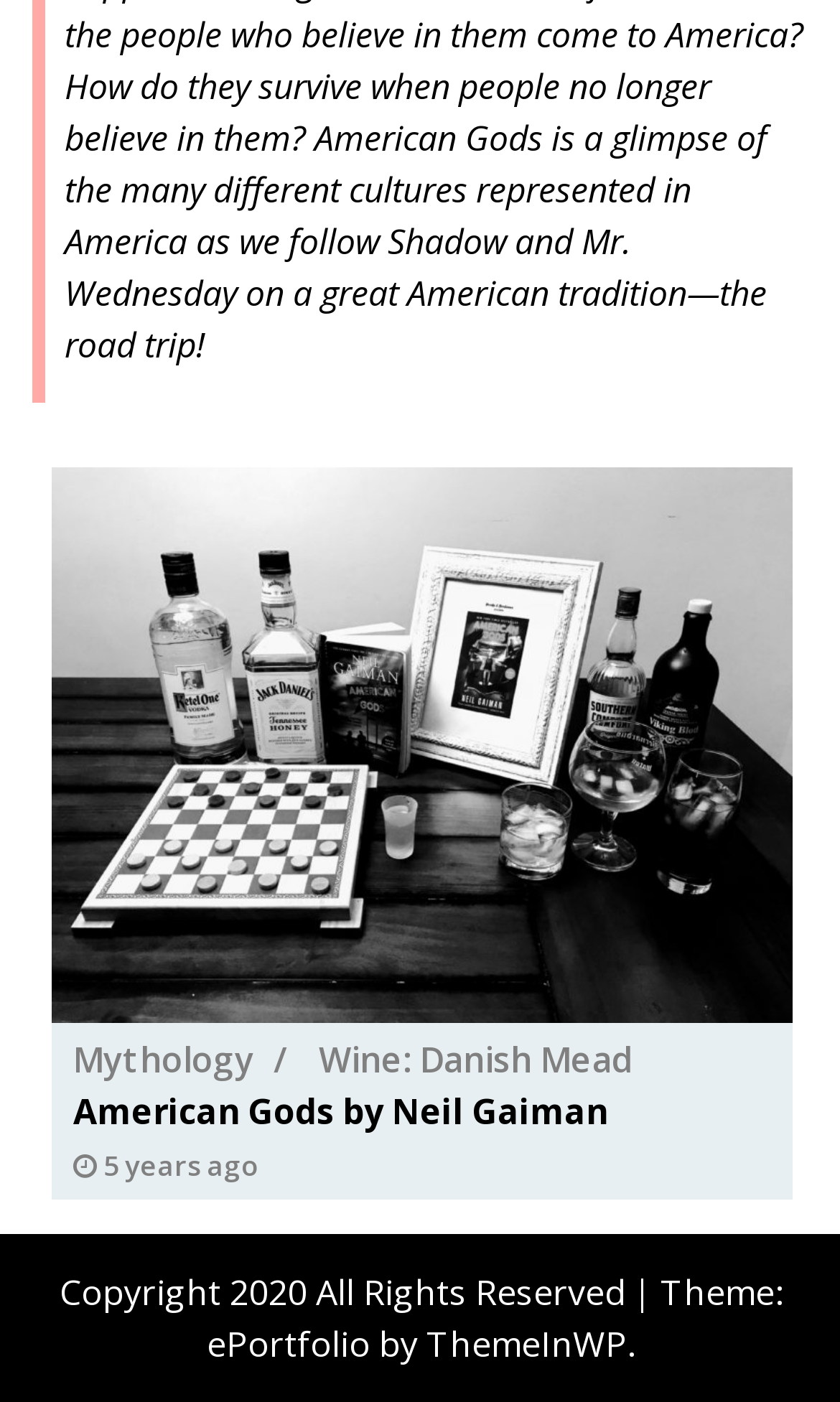What is the name of the wine mentioned?
Answer briefly with a single word or phrase based on the image.

Danish Mead